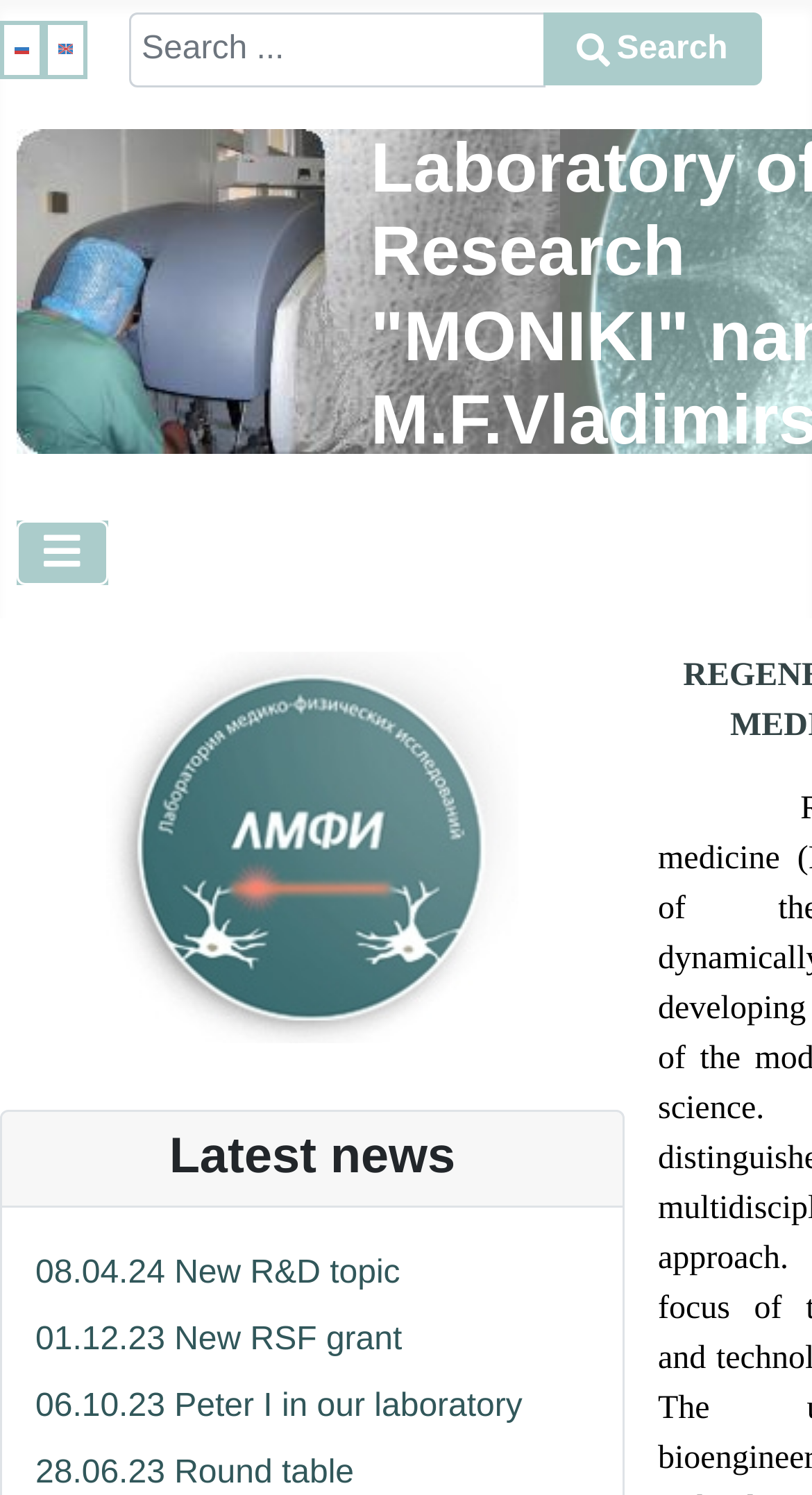Identify the bounding box coordinates for the region of the element that should be clicked to carry out the instruction: "Search for something". The bounding box coordinates should be four float numbers between 0 and 1, i.e., [left, top, right, bottom].

[0.669, 0.008, 0.937, 0.057]